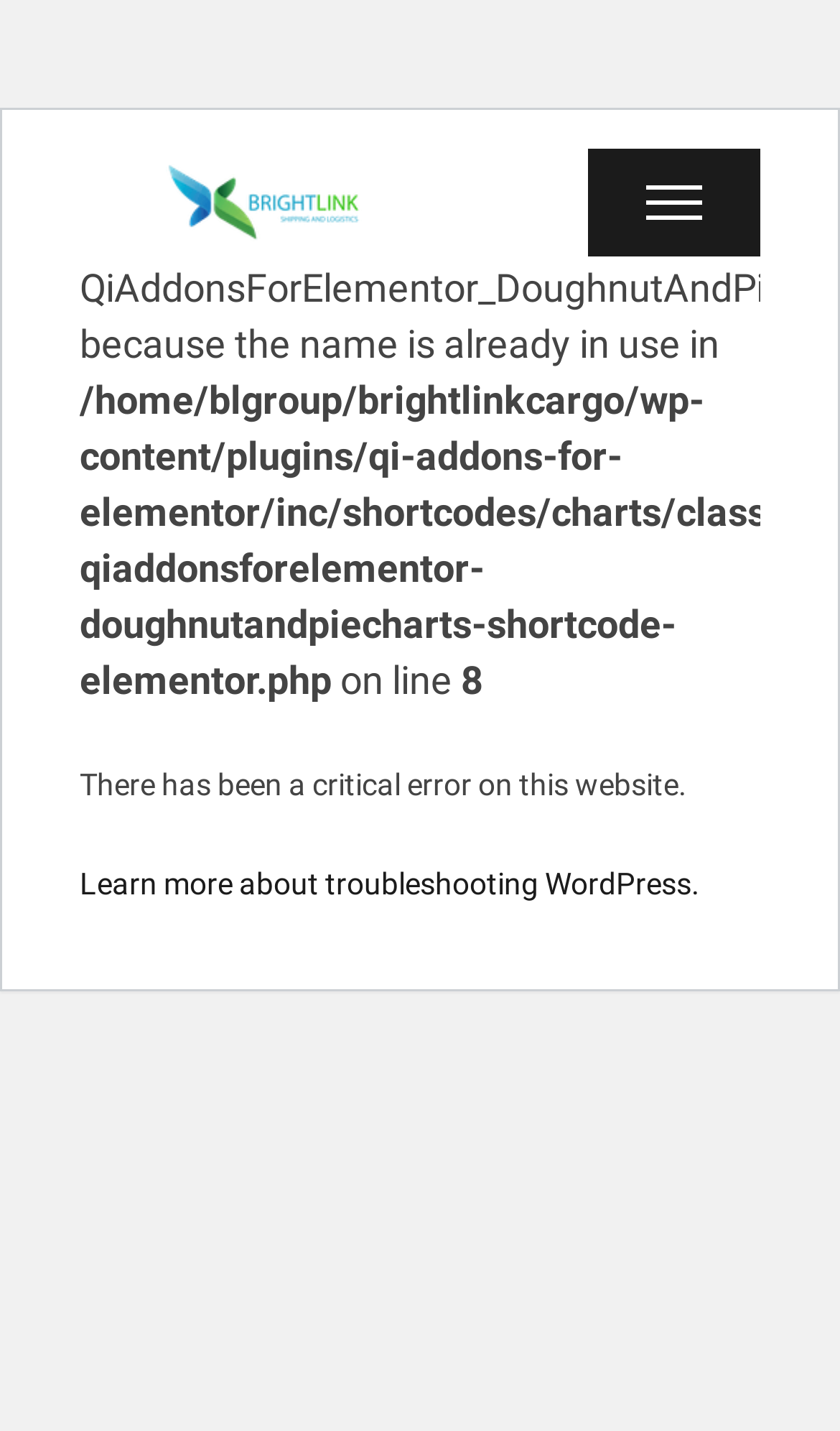Give a detailed account of the webpage's layout and content.

The webpage appears to be an error page for BrightLink's cargo services website. At the top left, there is a logo link with an image, and at the top right, there is another link with an image. Below these links, there is a main section that takes up most of the page. 

In the main section, there are several static text elements. The first text element displays "Fatal error". Below this, there is a long text element that appears to be a file path, followed by another text element that says "on line". Next to this, there is a text element that displays the number "8". 

Further down, there is a text element that explains "There has been a critical error on this website." Below this, there is a link that says "Learn more about troubleshooting WordPress."